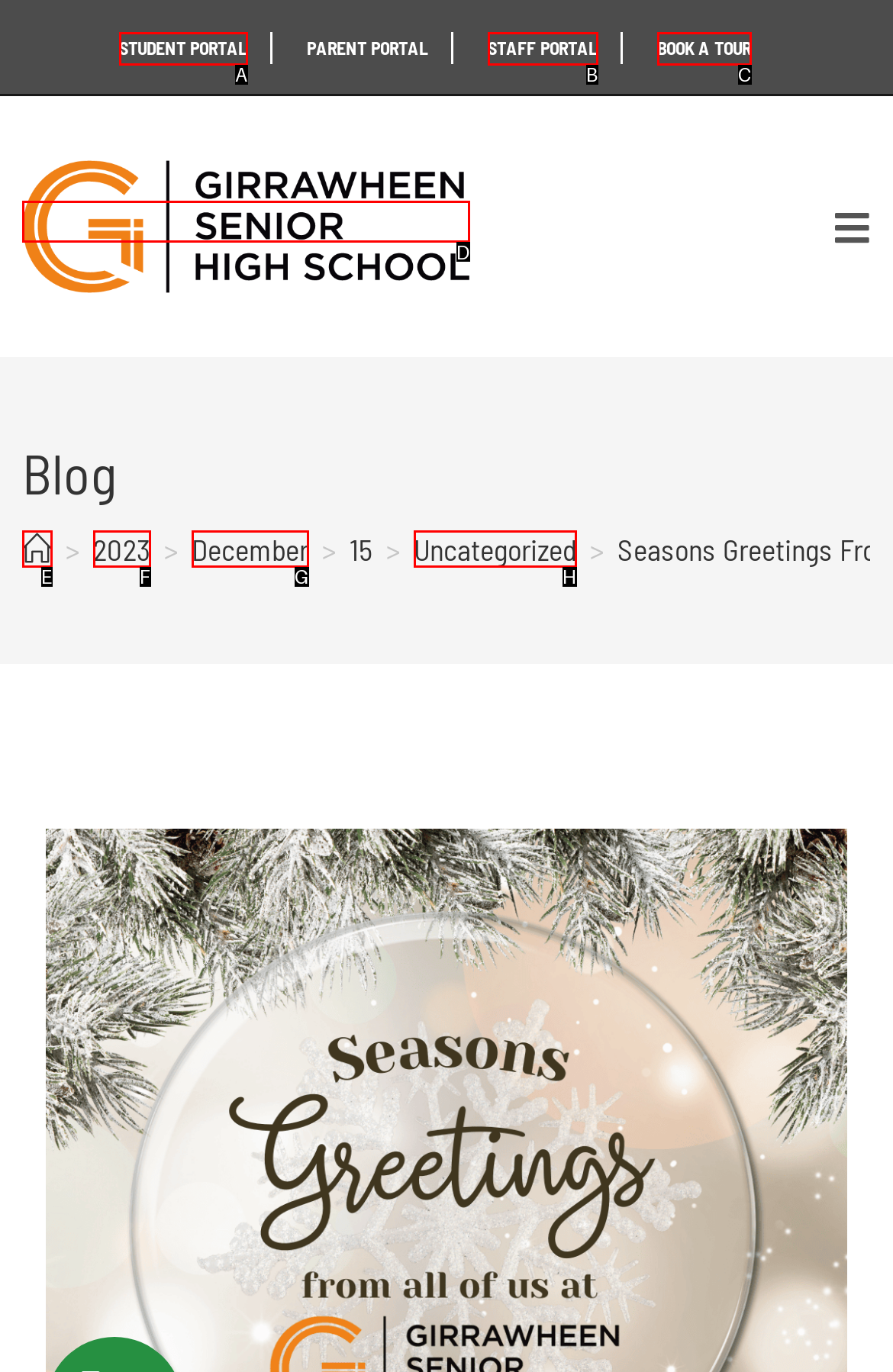Identify the option that corresponds to the description: alt="Girrawheen Senior High School". Provide only the letter of the option directly.

D